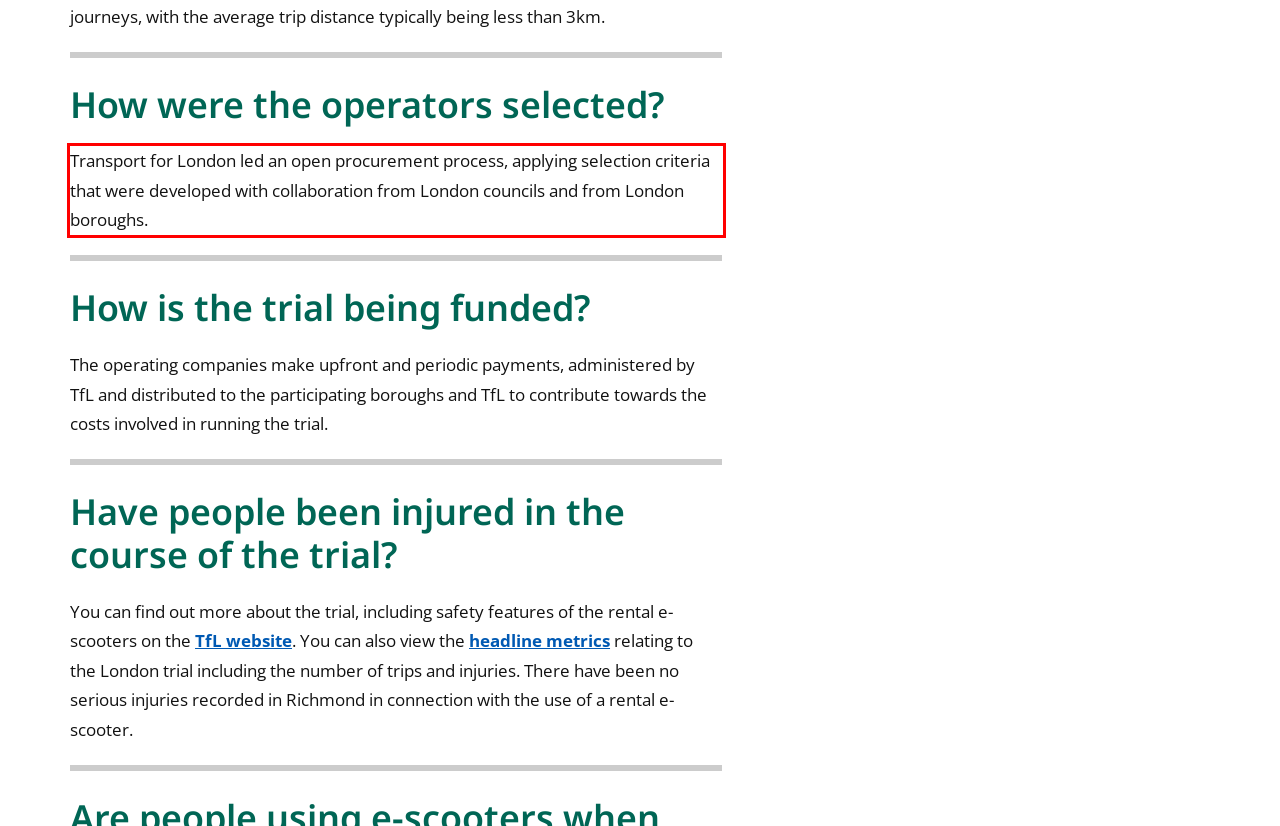You are provided with a screenshot of a webpage that includes a UI element enclosed in a red rectangle. Extract the text content inside this red rectangle.

Transport for London led an open procurement process, applying selection criteria that were developed with collaboration from London councils and from London boroughs.